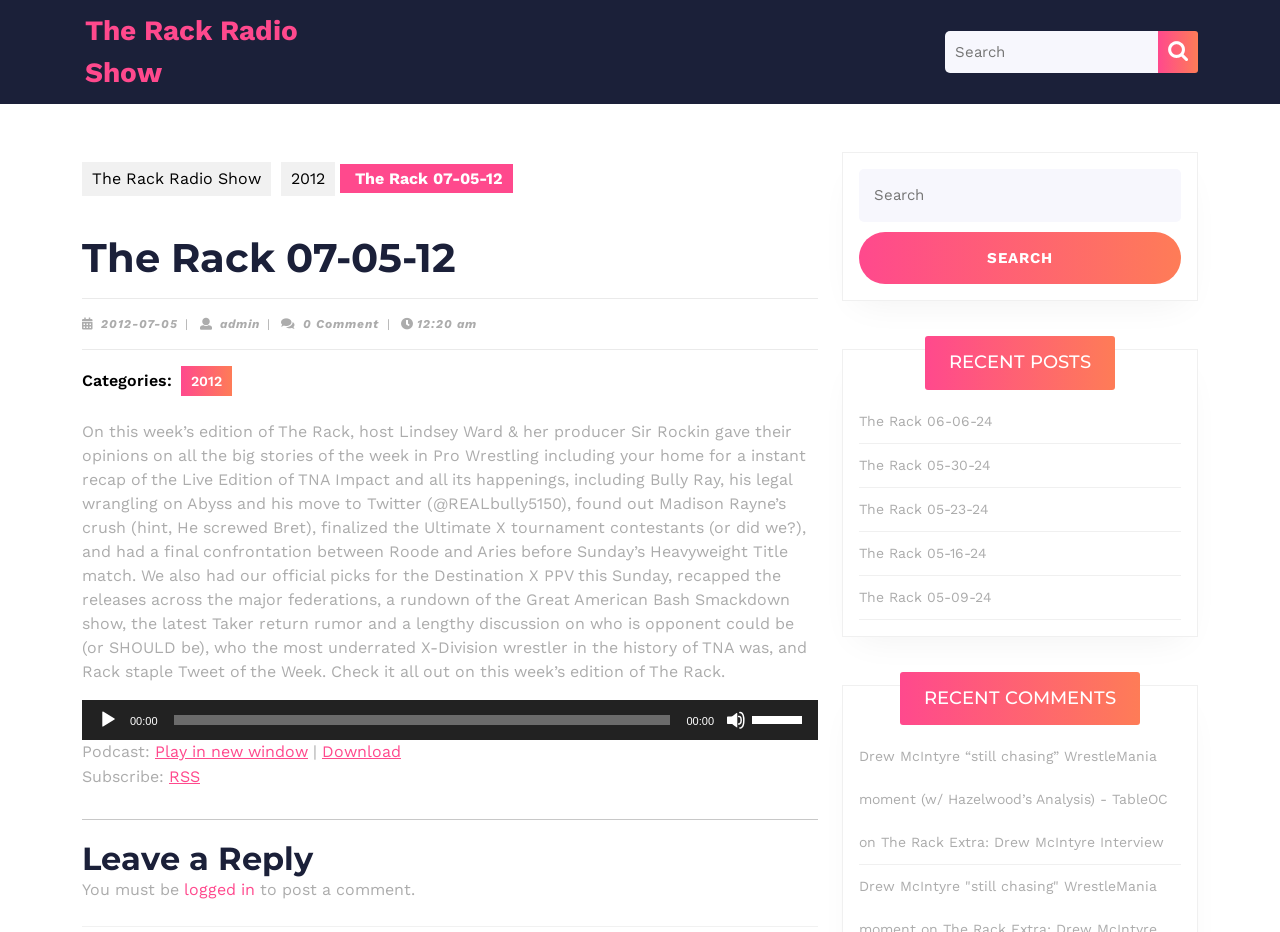How many links are there in the 'Categories' section?
Based on the image, answer the question in a detailed manner.

In the 'Categories' section, there is only one link '2012' with bounding box coordinates [0.141, 0.393, 0.181, 0.425].